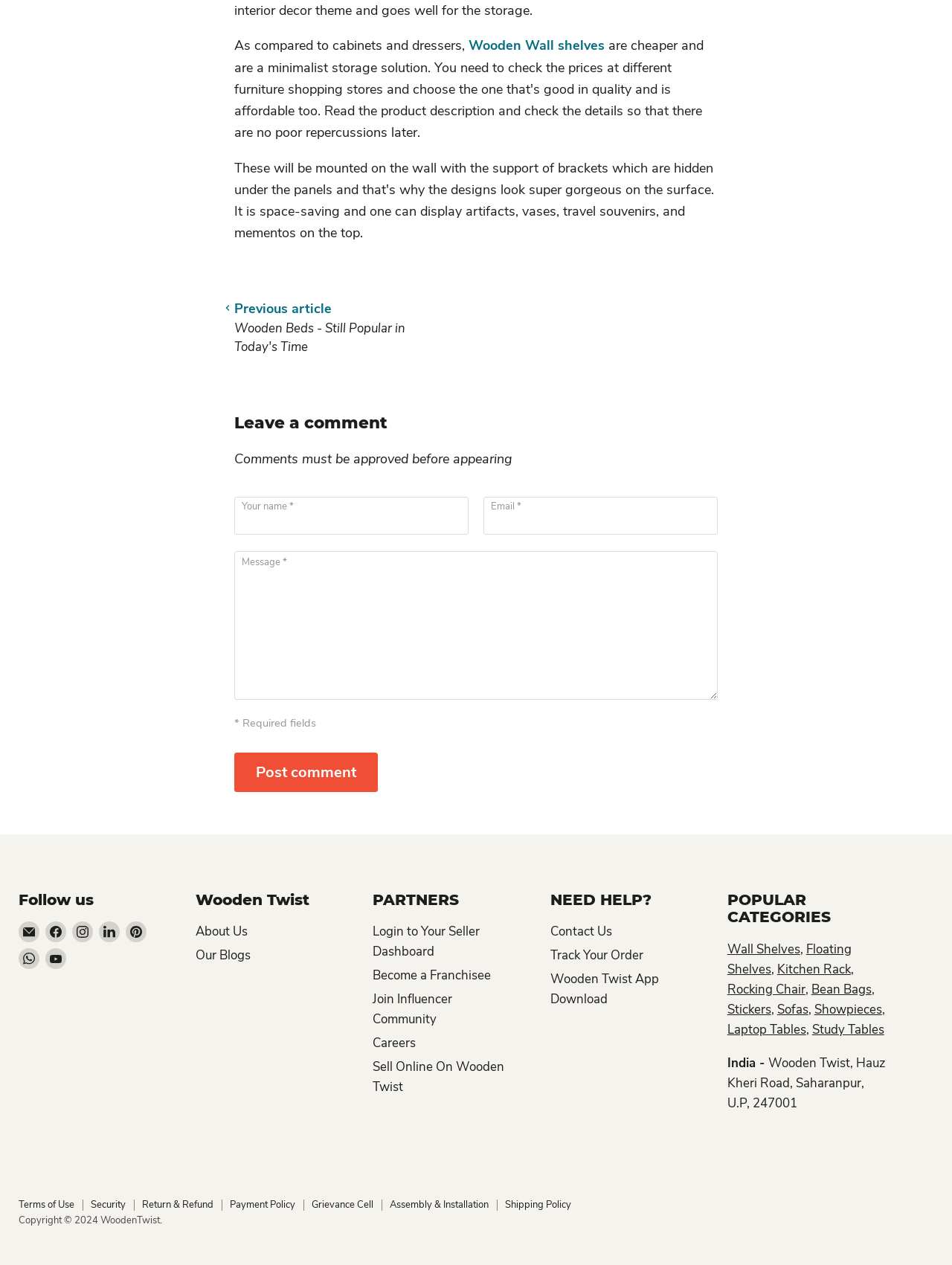What is the company name?
Craft a detailed and extensive response to the question.

The company name can be found in the heading 'Wooden Twist' at the top of the webpage, which suggests that it is the main company or brand name.